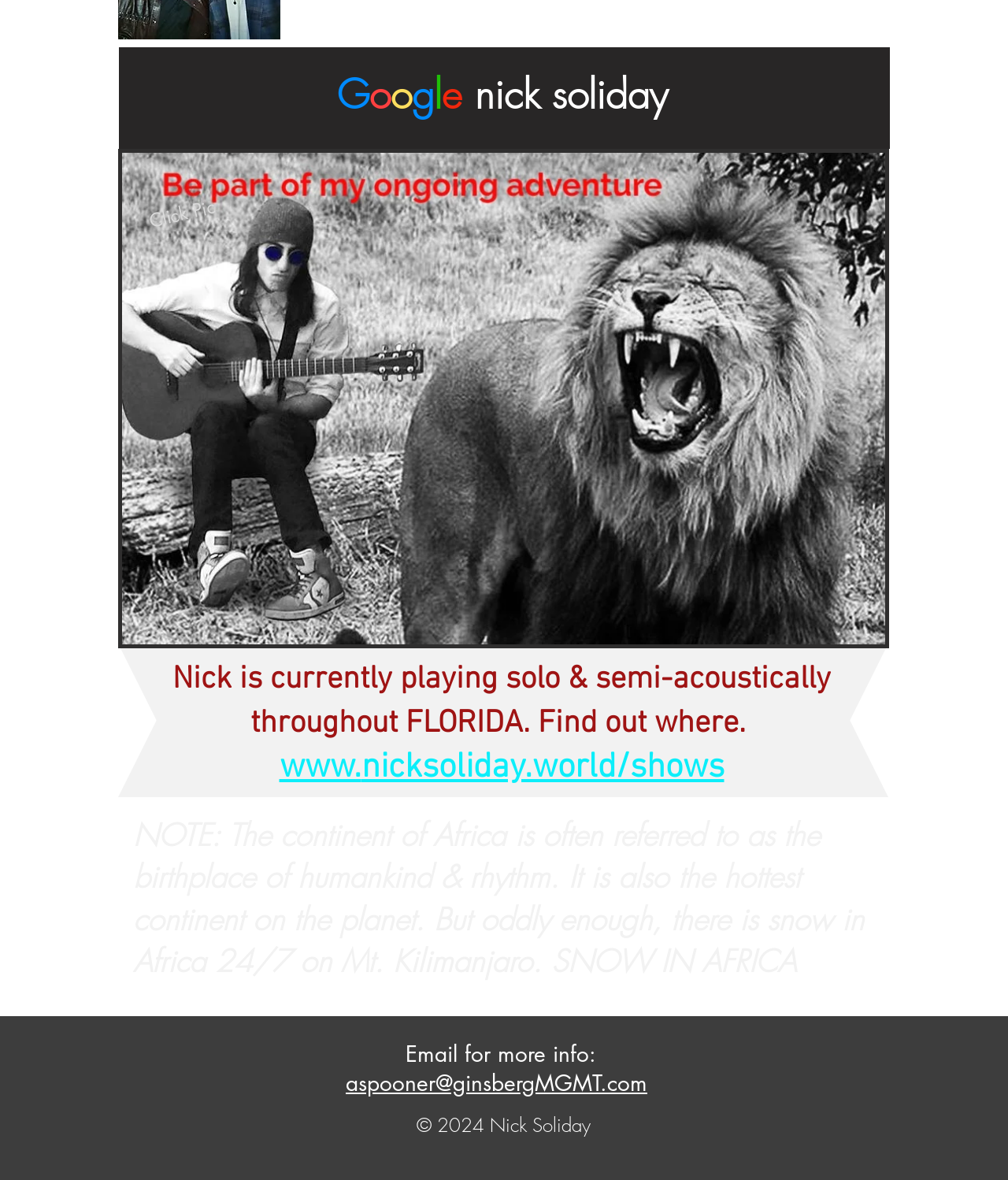Give the bounding box coordinates for this UI element: "more information". The coordinates should be four float numbers between 0 and 1, arranged as [left, top, right, bottom].

None